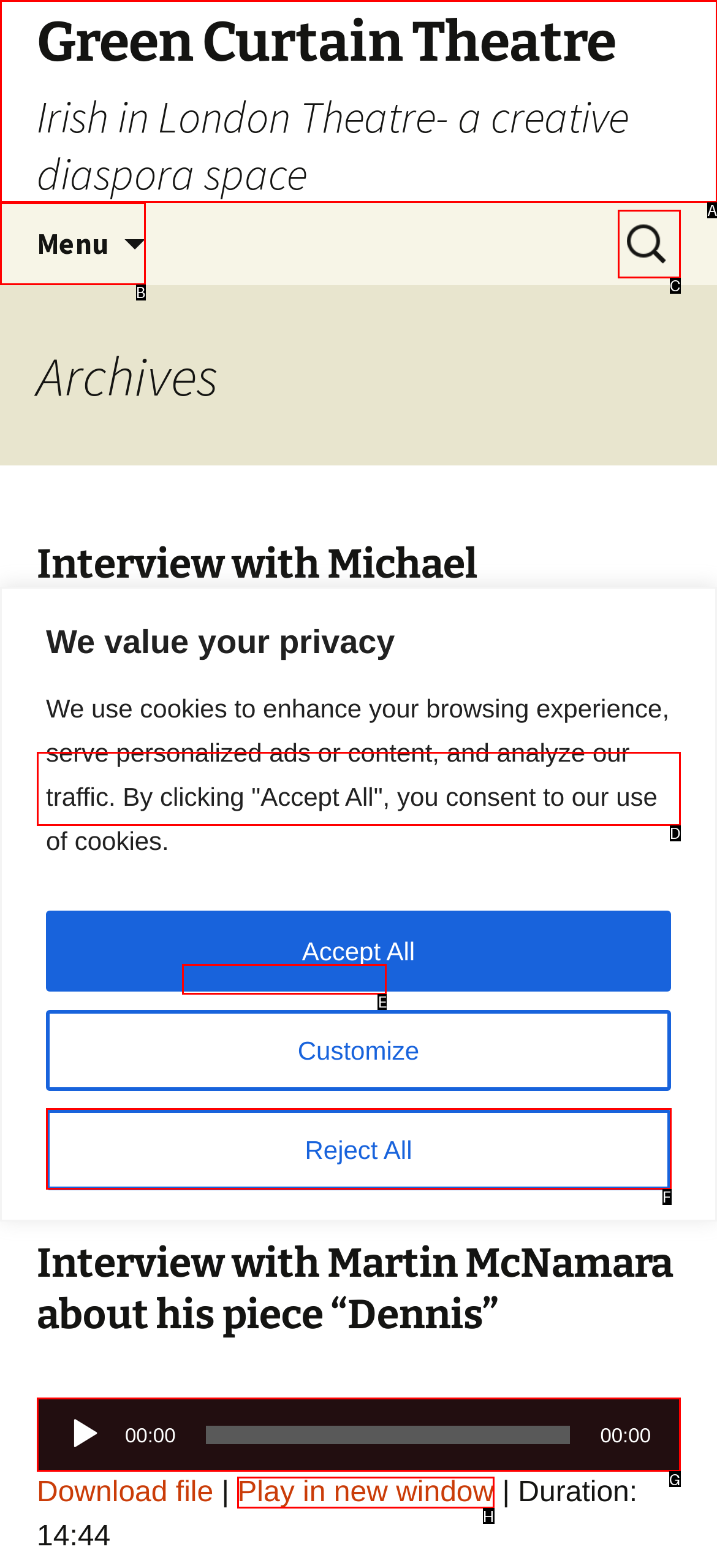Given the instruction: Subscribe to Apple Podcasts, which HTML element should you click on?
Answer with the letter that corresponds to the correct option from the choices available.

E